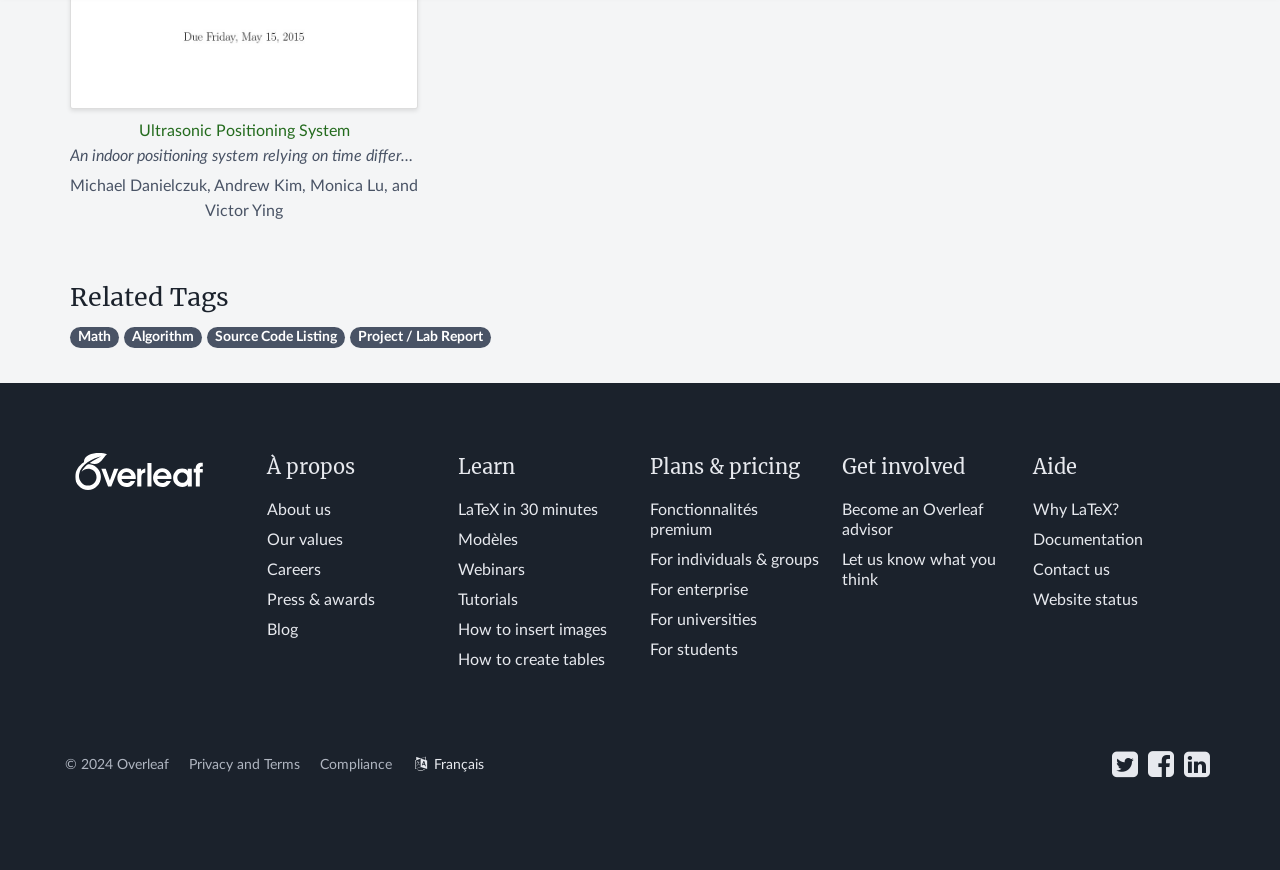What is the year of the copyright?
Answer the question with as much detail as you can, using the image as a reference.

The copyright information is listed at the bottom of the webpage, in a static text element with a bounding box coordinate of [0.051, 0.872, 0.132, 0.888], and it mentions the year '2024'.